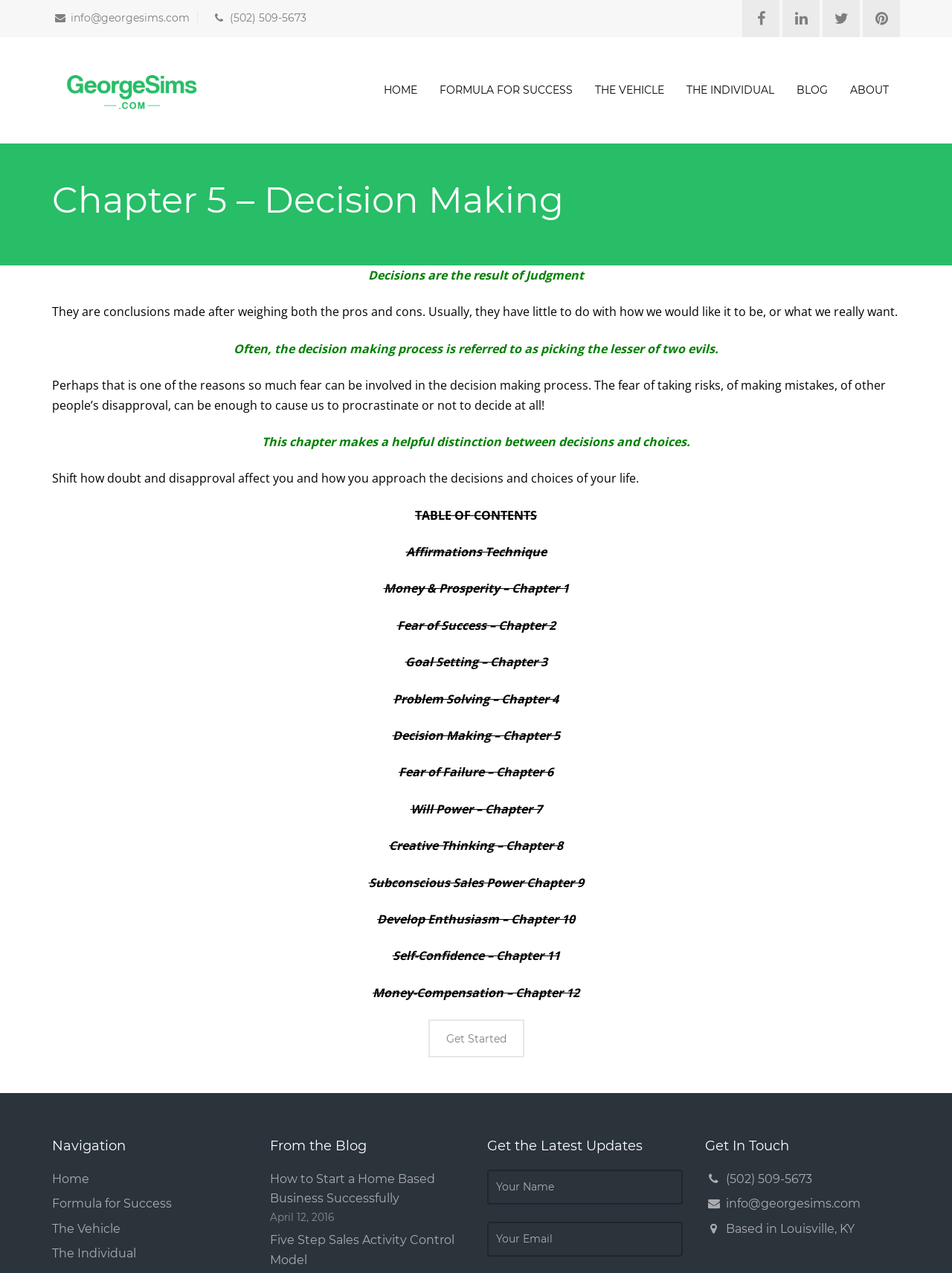What is the main topic of this webpage?
Please give a detailed and thorough answer to the question, covering all relevant points.

Based on the webpage content, the main topic is 'Decision Making' as indicated by the heading 'Chapter 5 – Decision Making' and the text content discussing decisions and choices.